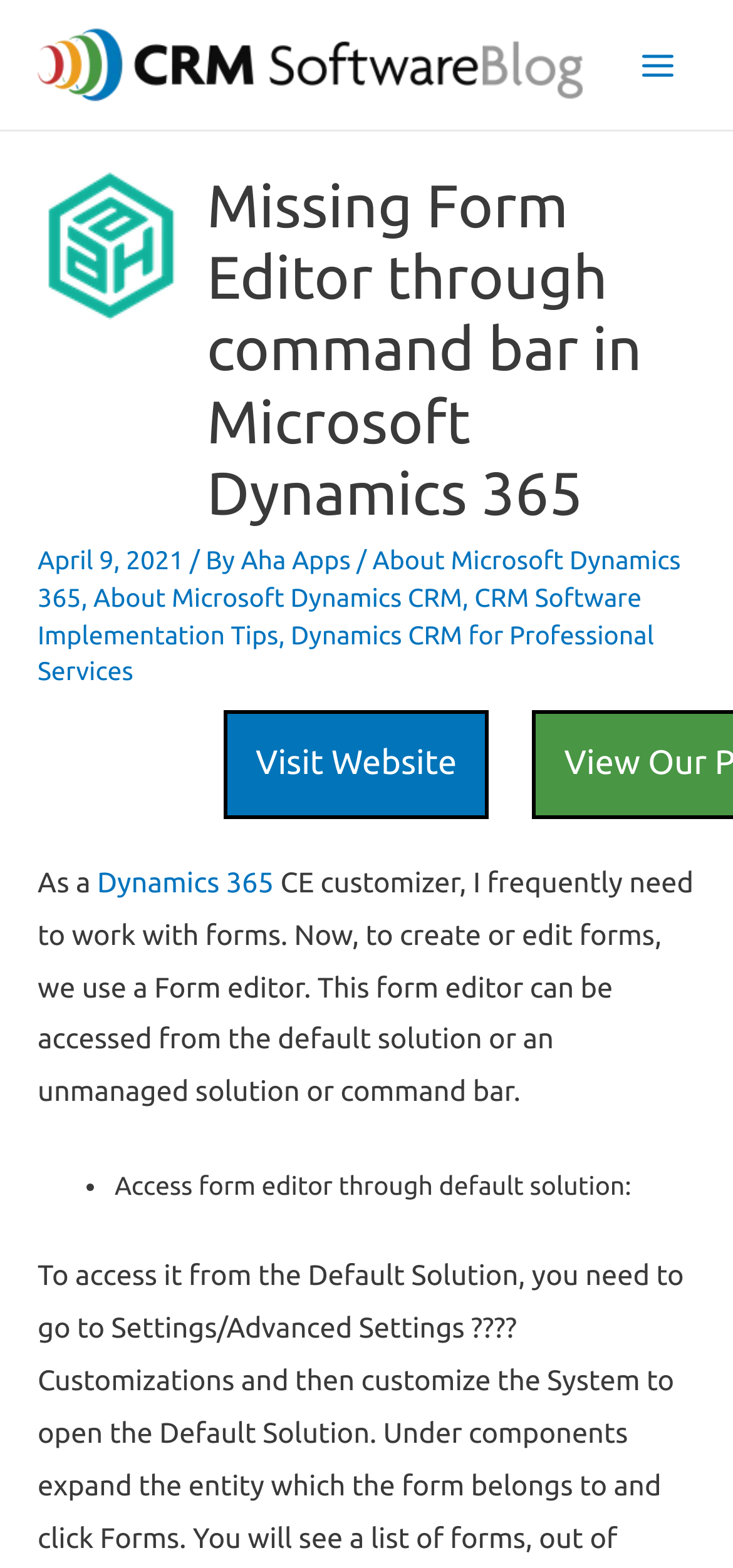Produce a meticulous description of the webpage.

The webpage is about the Missing Form Editor through command bar in Microsoft Dynamics 365, provided by AhaApps. At the top left, there is a link to "CRM Software Blog | Dynamics 365" accompanied by an image. Next to it, on the top right, is a button labeled "Main Menu". 

Below the top section, there is a header area that spans the entire width of the page. It contains Aha Apps' logo on the left, followed by a heading that matches the title of the webpage. The heading is "Missing Form Editor through command bar in Microsoft Dynamics 365". 

Under the heading, there is a section with the date "April 9, 2021" and the author information, including a link to "Aha Apps". This section is followed by a series of links, including "About Microsoft Dynamics 365", "About Microsoft Dynamics CRM", "CRM Software Implementation Tips", and "Dynamics CRM for Professional Services". 

Further down, there is a call-to-action link "Visit Website" and a paragraph of text that explains the context of the Missing Form Editor. The text describes the author's experience as a Dynamics 365 CE customizer and the need to work with forms. 

The webpage also contains a list with a single item, "Access form editor through default solution:", which provides instructions on how to access the form editor.